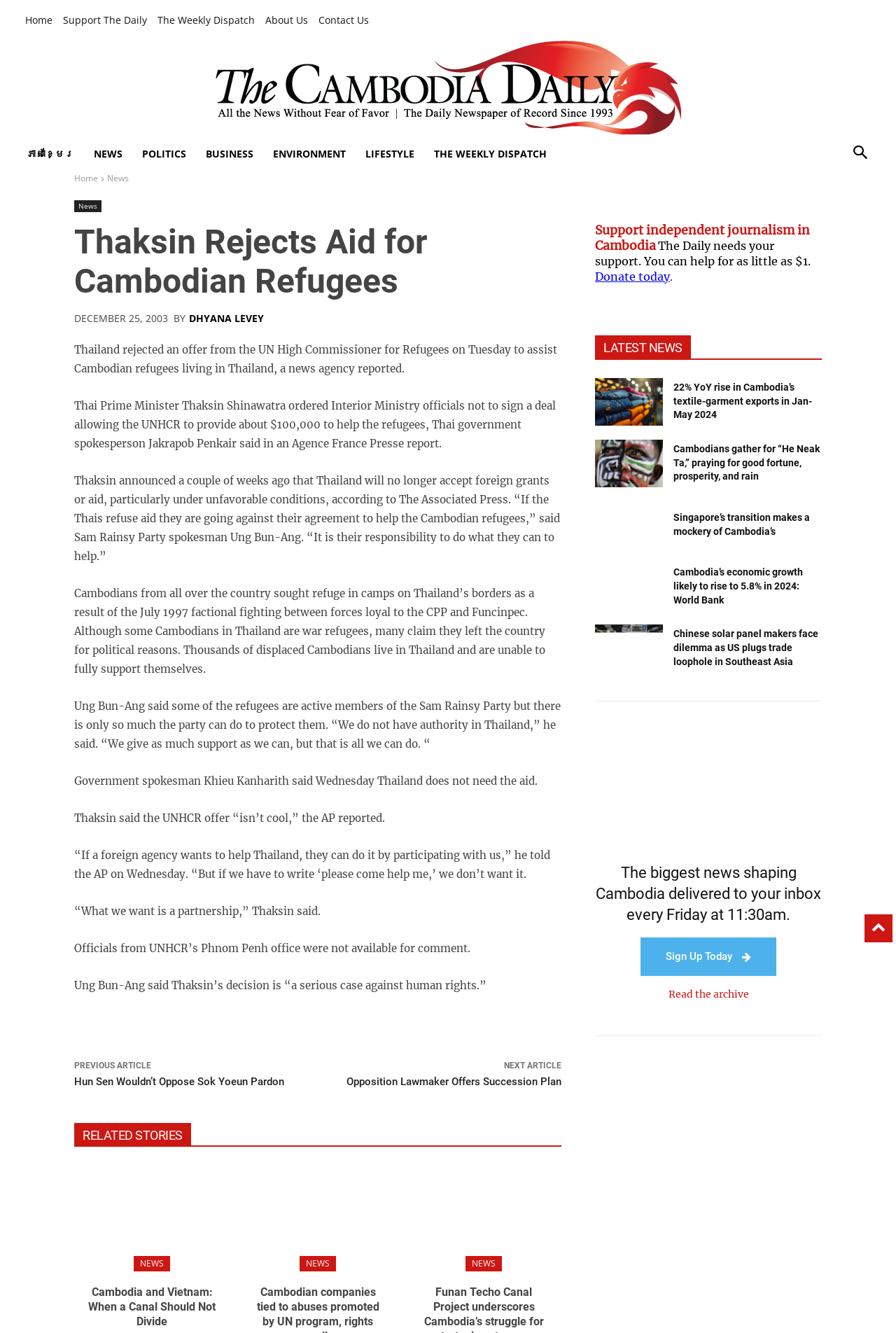What is the name of the newspaper?
Analyze the screenshot and provide a detailed answer to the question.

I found the answer by looking at the top-left corner of the webpage, where the logo and name of the newspaper are displayed.